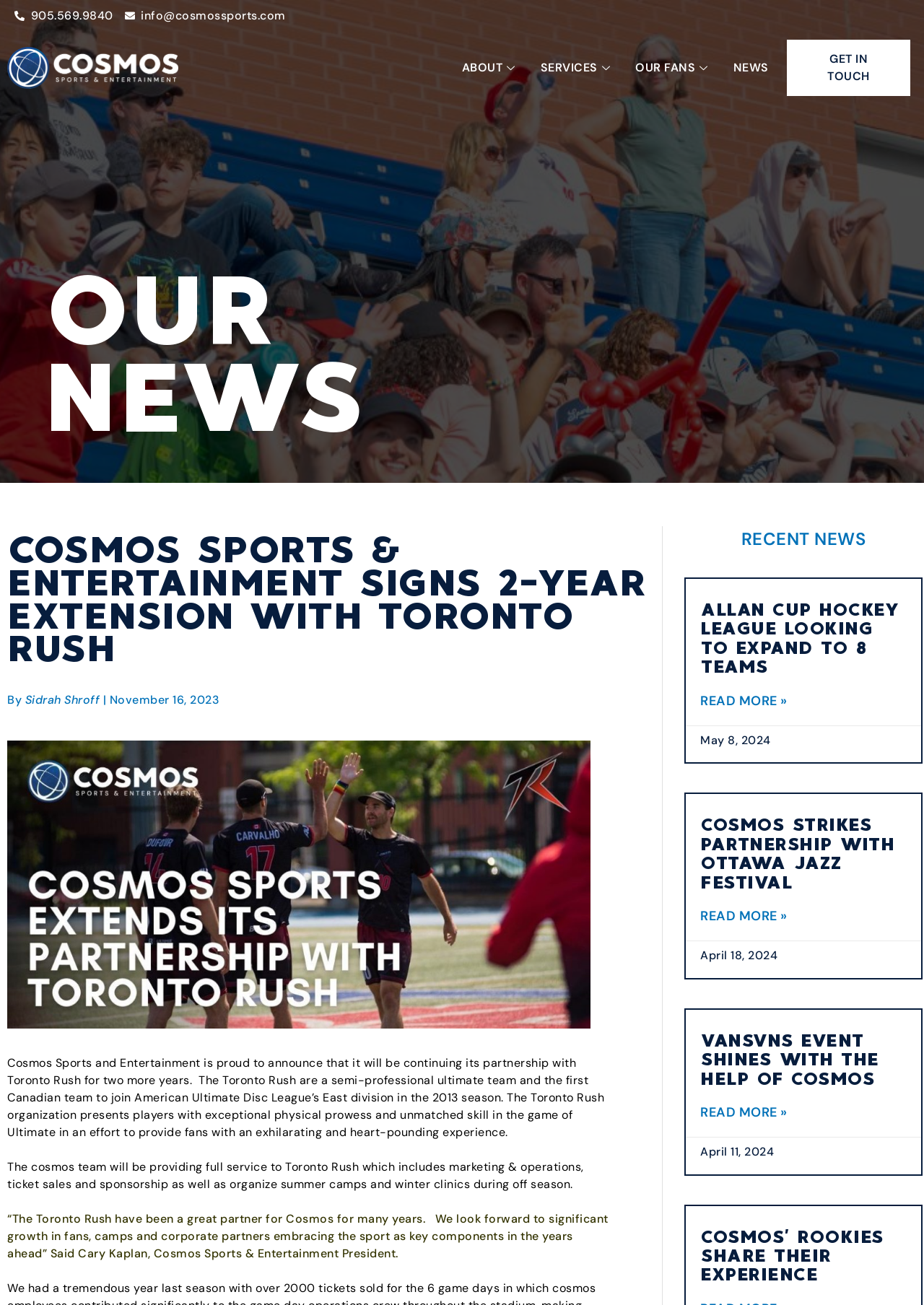Locate the bounding box coordinates of the clickable element to fulfill the following instruction: "Read more about Allan Cup Hockey League Looking to Expand to 8 Teams". Provide the coordinates as four float numbers between 0 and 1 in the format [left, top, right, bottom].

[0.758, 0.53, 0.852, 0.545]